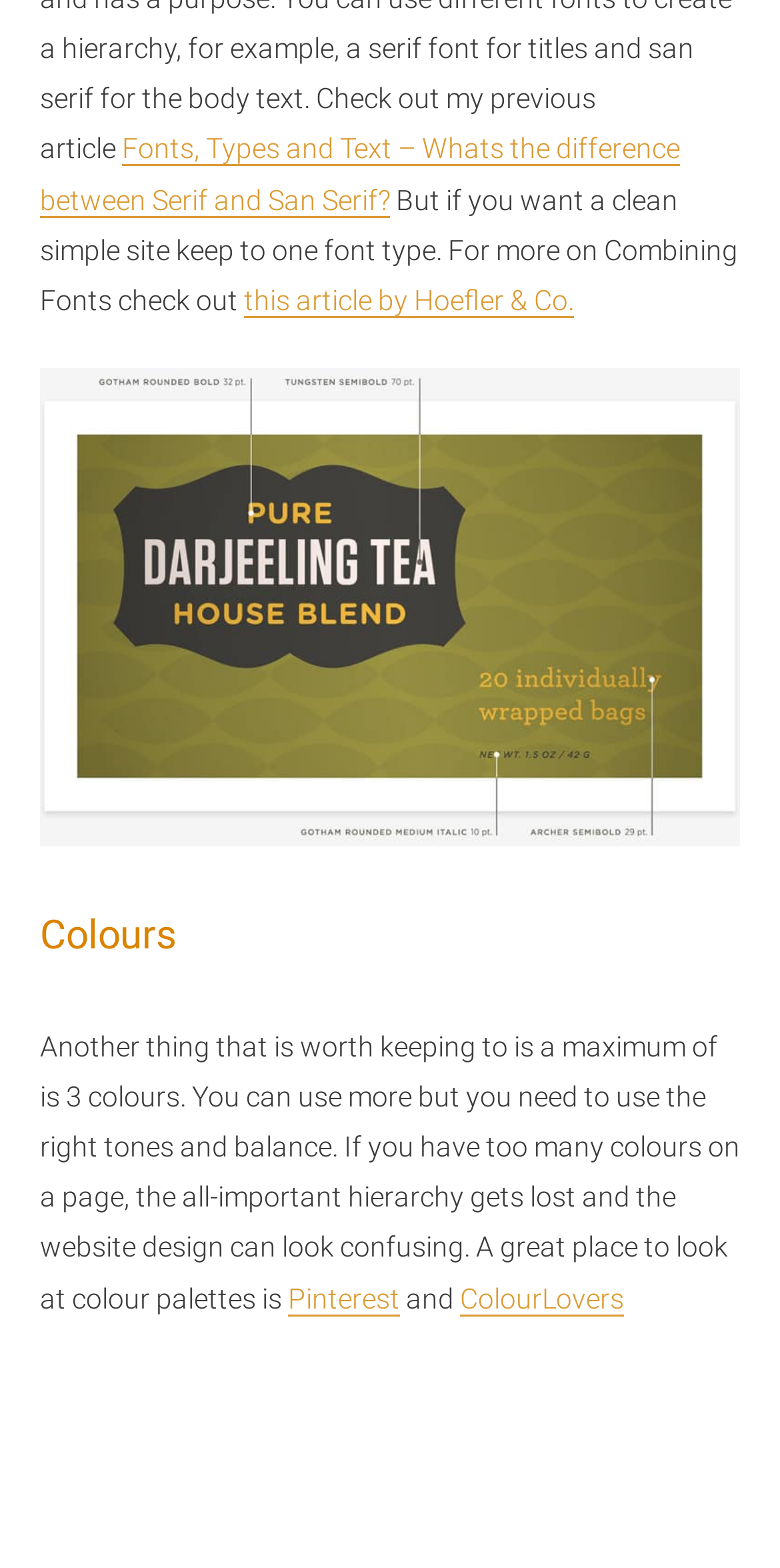Using the image as a reference, answer the following question in as much detail as possible:
Where can you find inspiration for colour palettes?

The webpage suggests that Pinterest and ColourLovers are great resources to find inspiration for colour palettes.